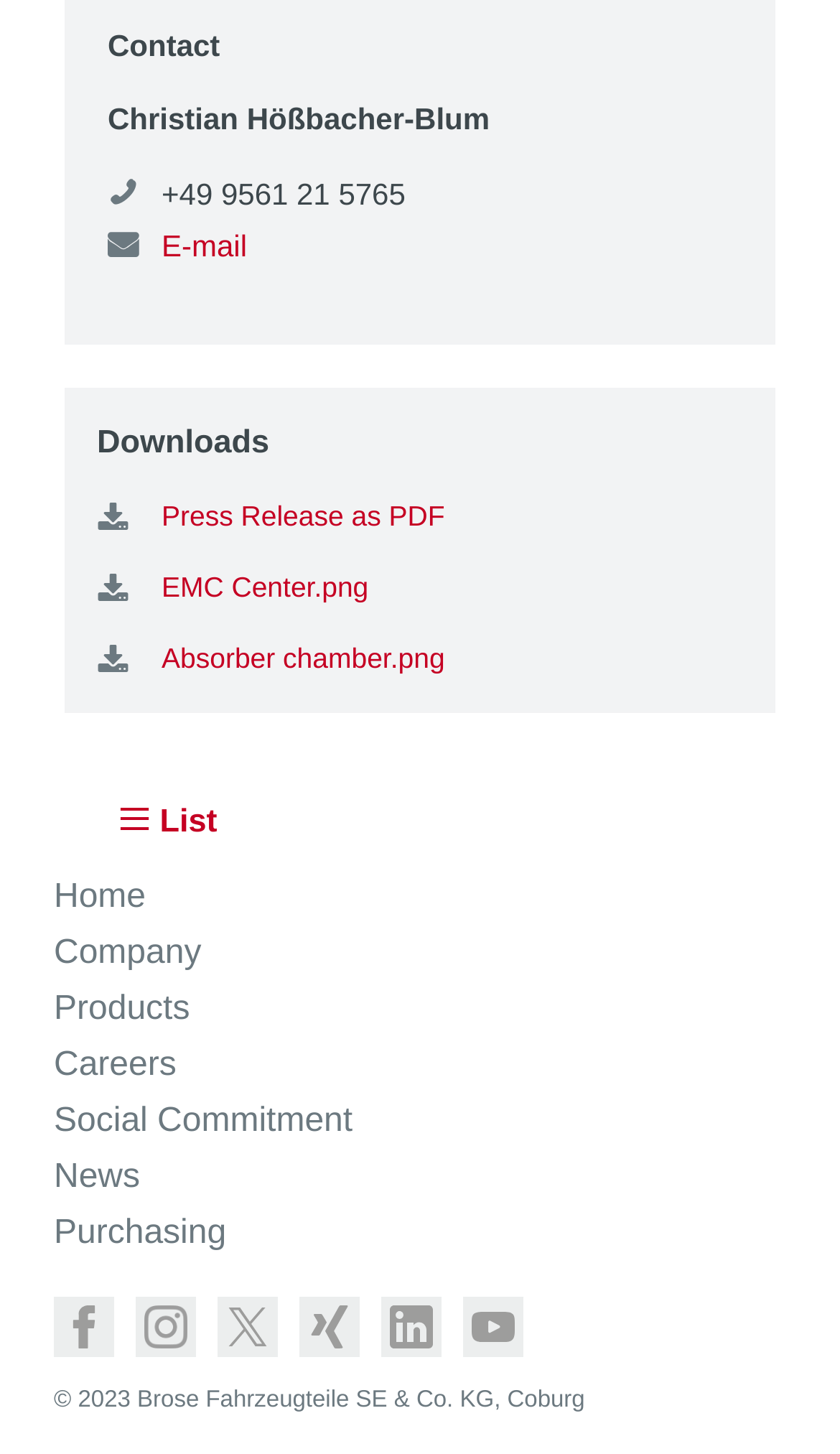Please identify the coordinates of the bounding box that should be clicked to fulfill this instruction: "Download press release as PDF".

[0.154, 0.342, 0.885, 0.369]